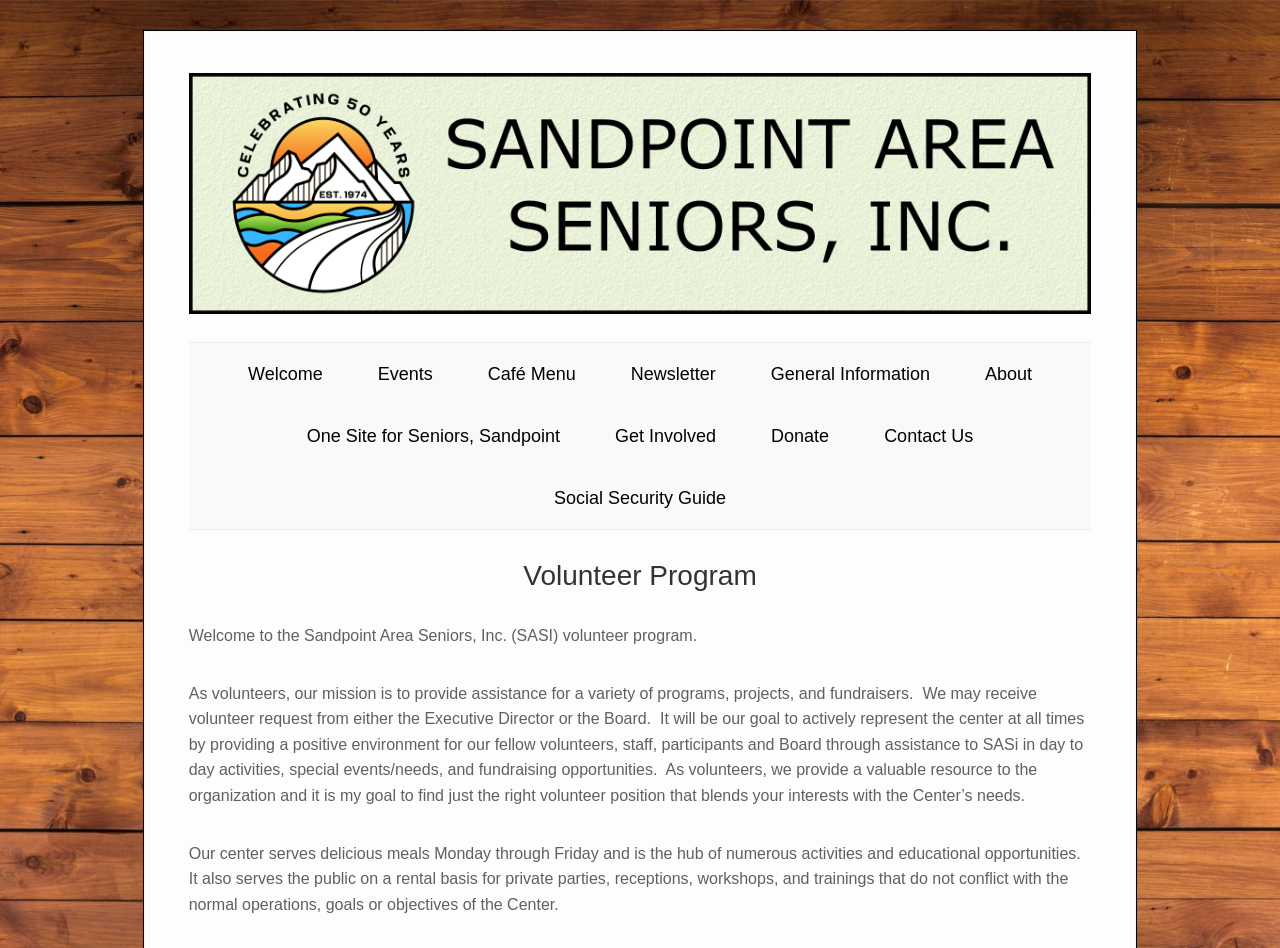Could you determine the bounding box coordinates of the clickable element to complete the instruction: "Get involved by clicking 'Get Involved'"? Provide the coordinates as four float numbers between 0 and 1, i.e., [left, top, right, bottom].

[0.48, 0.449, 0.559, 0.47]